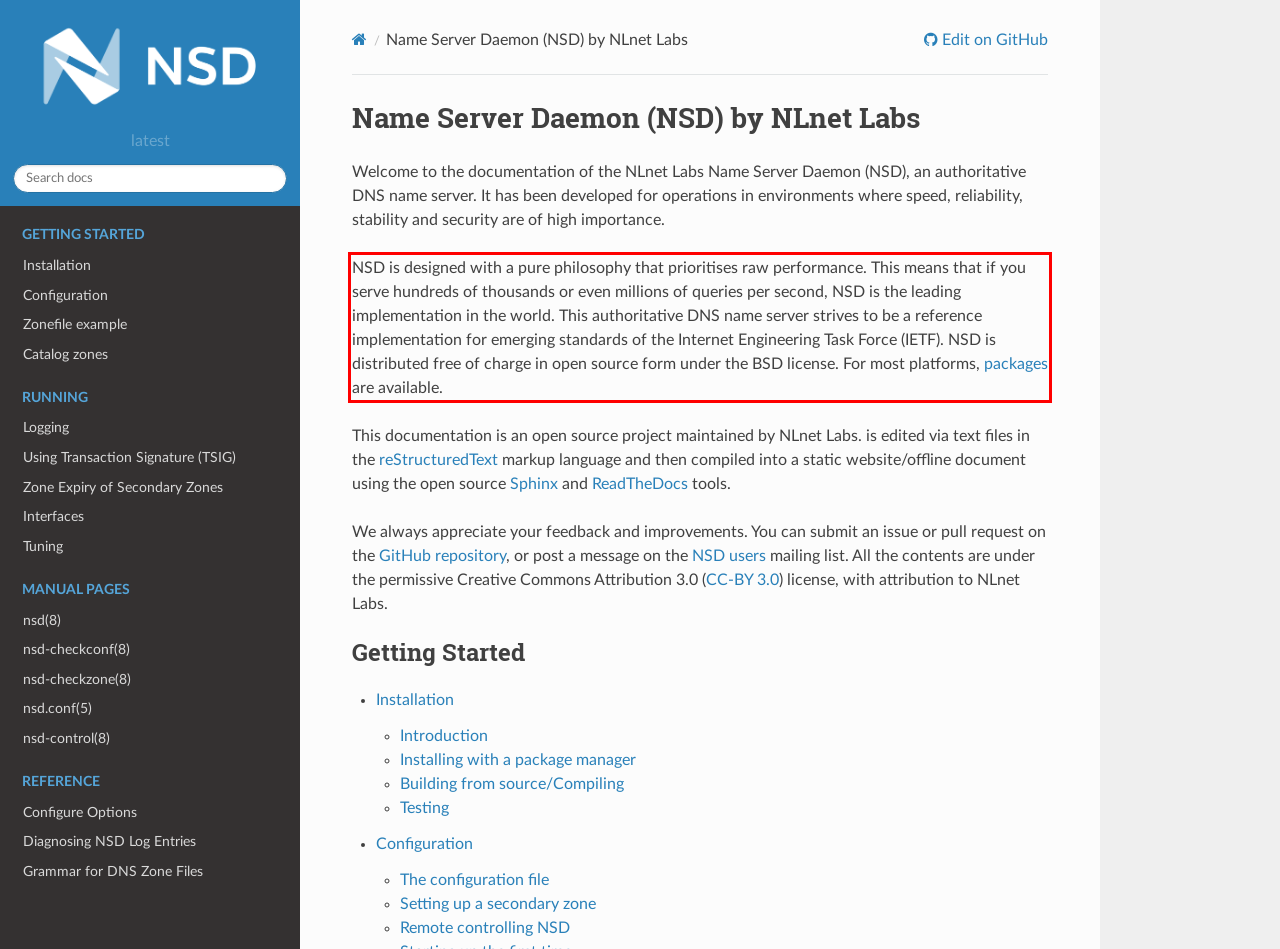From the given screenshot of a webpage, identify the red bounding box and extract the text content within it.

NSD is designed with a pure philosophy that prioritises raw performance. This means that if you serve hundreds of thousands or even millions of queries per second, NSD is the leading implementation in the world. This authoritative DNS name server strives to be a reference implementation for emerging standards of the Internet Engineering Task Force (IETF). NSD is distributed free of charge in open source form under the BSD license. For most platforms, packages are available.